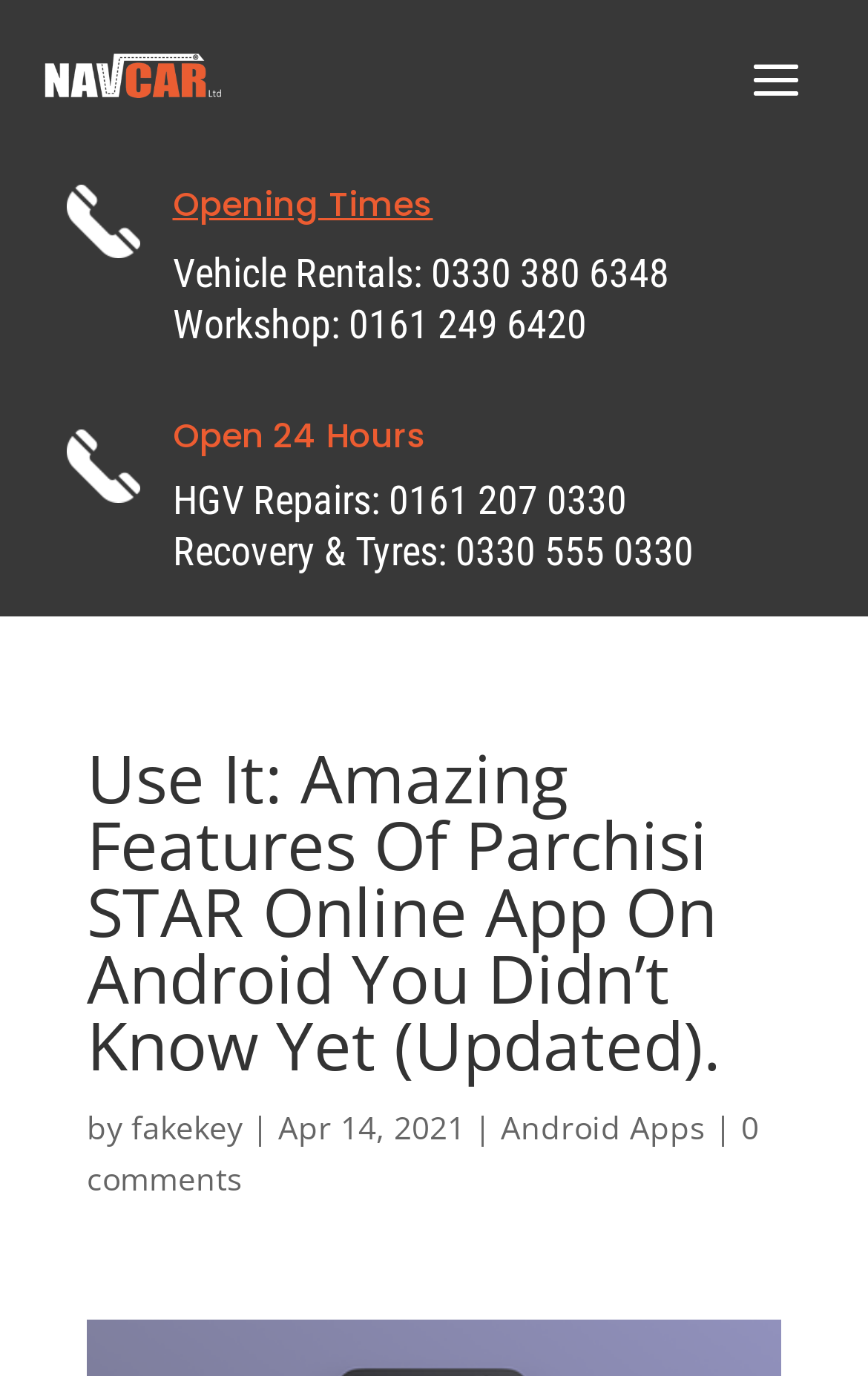Who is the author of the article?
Please provide a comprehensive answer based on the information in the image.

I found the author of the article by looking at the link element with the content 'fakekey' which is a child of the Root Element.